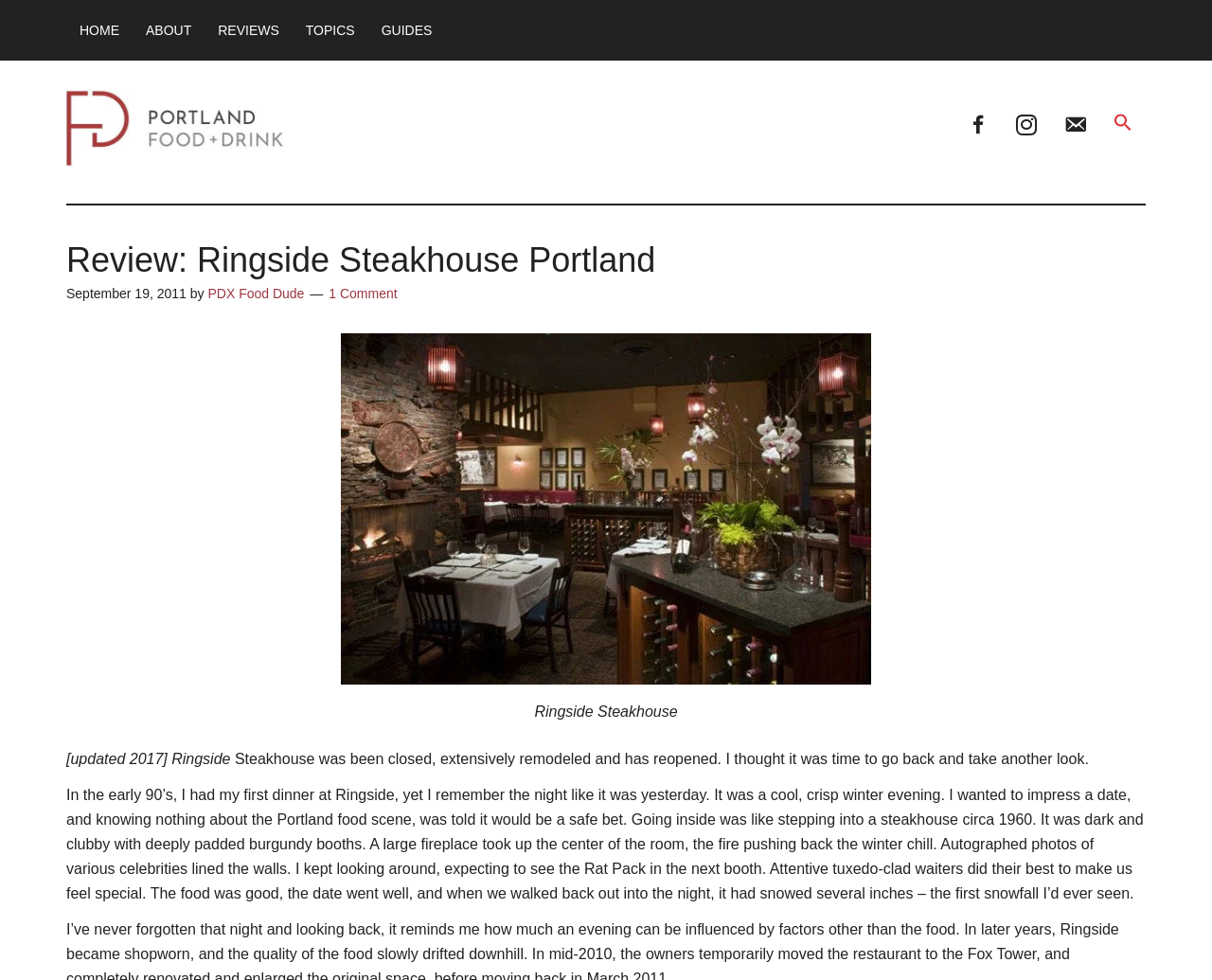Locate the bounding box coordinates of the clickable area needed to fulfill the instruction: "Click on HOME link".

[0.055, 0.01, 0.109, 0.052]